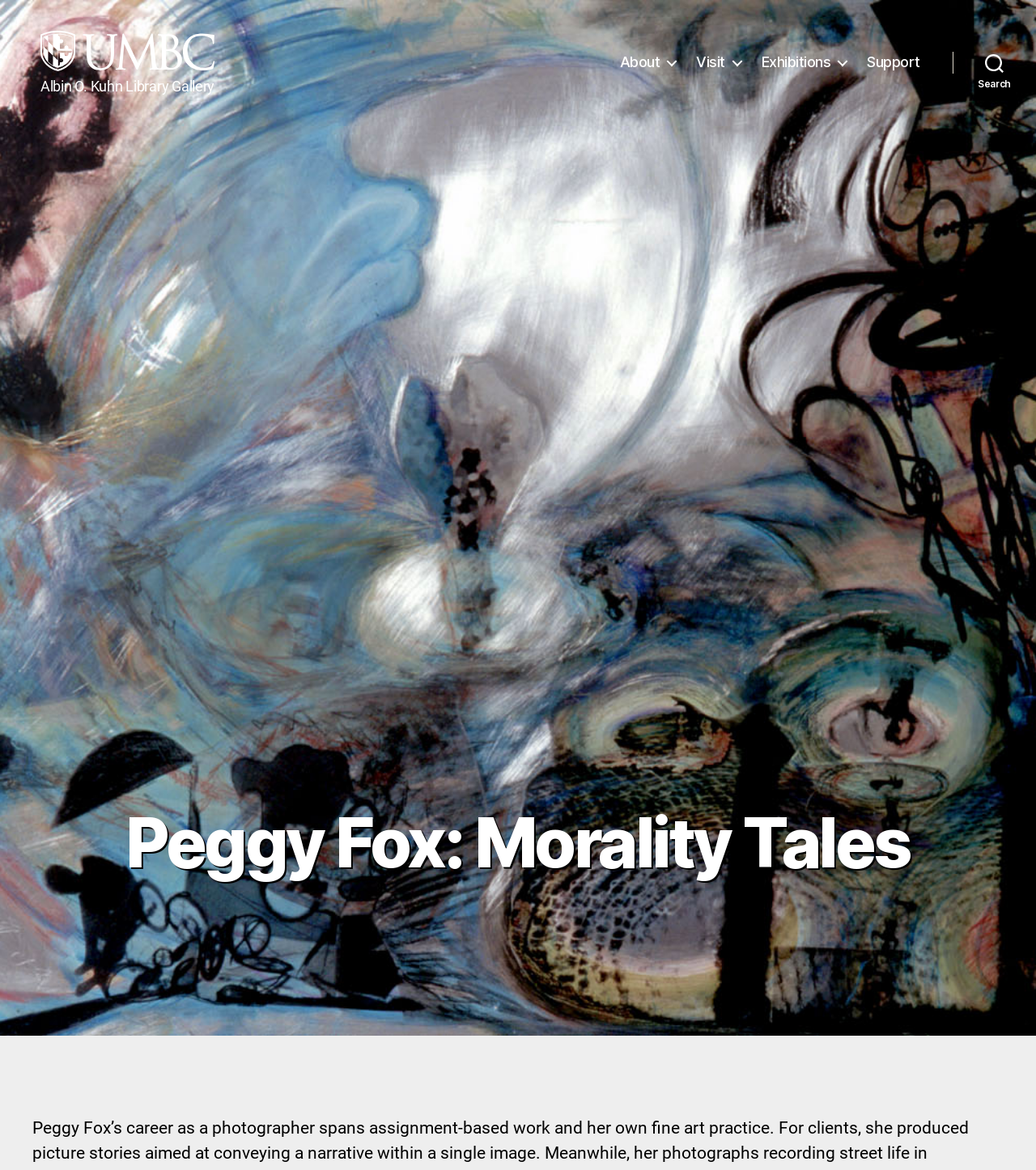Find the coordinates for the bounding box of the element with this description: "Contact us".

None